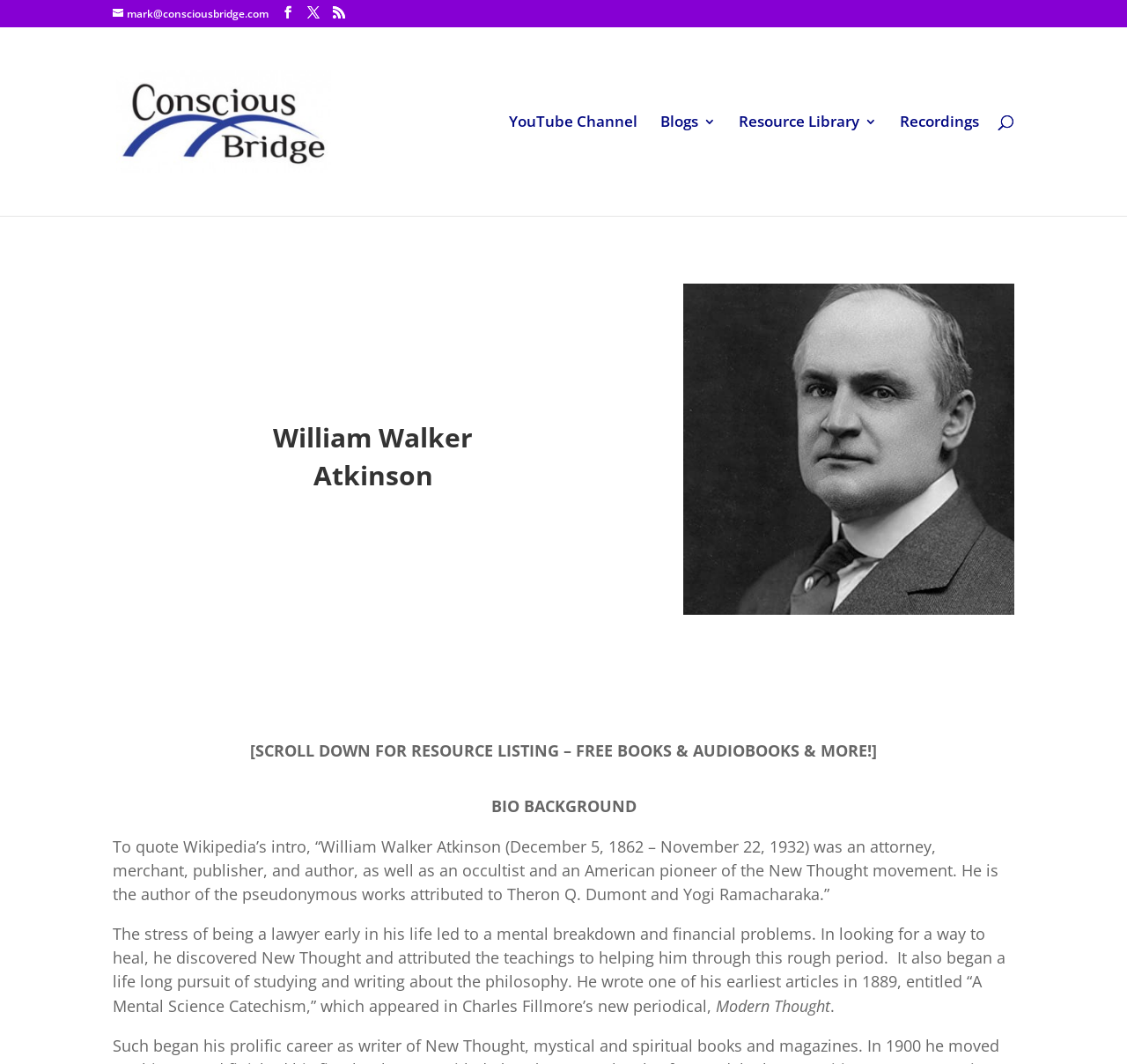What is the name of the New Thought teacher?
Can you provide an in-depth and detailed response to the question?

I found the answer by looking at the headings on the webpage, specifically the ones that say 'William Walker' and 'Atkinson', which are likely the first and last names of the person being referred to.